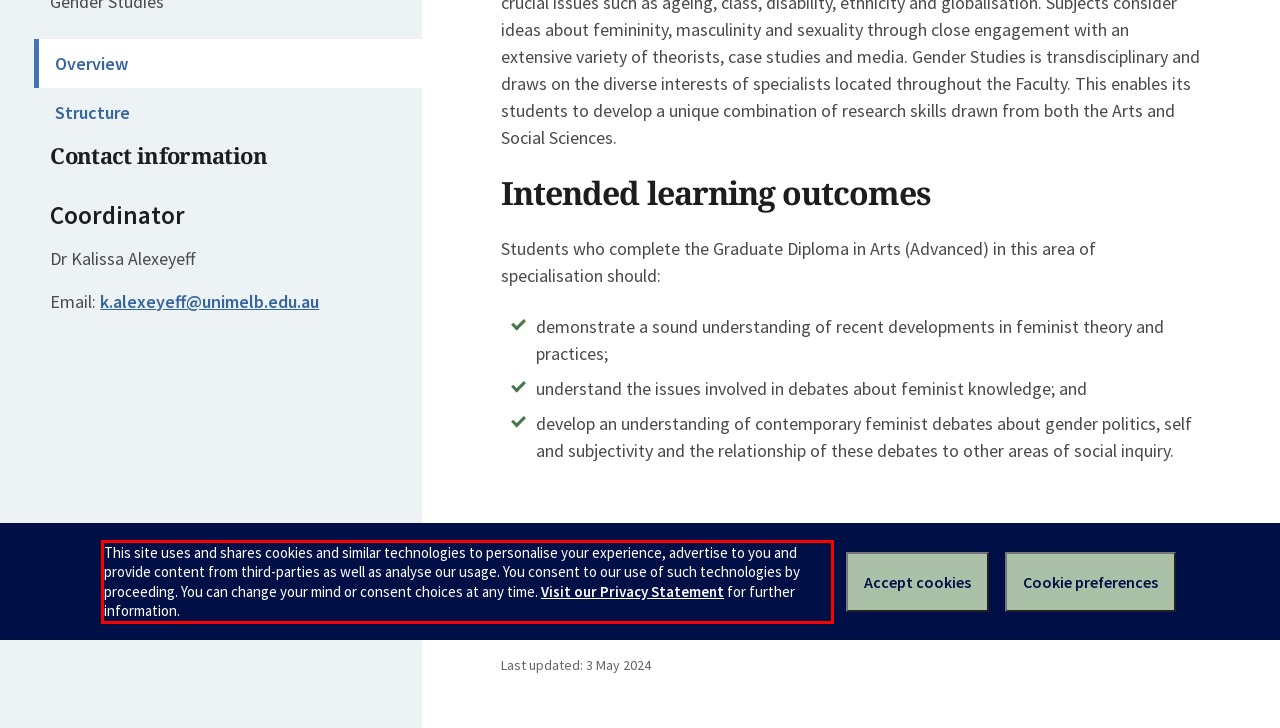You are given a webpage screenshot with a red bounding box around a UI element. Extract and generate the text inside this red bounding box.

This site uses and shares cookies and similar technologies to personalise your experience, advertise to you and provide content from third-parties as well as analyse our usage. You consent to our use of such technologies by proceeding. You can change your mind or consent choices at any time. Visit our Privacy Statement for further information.